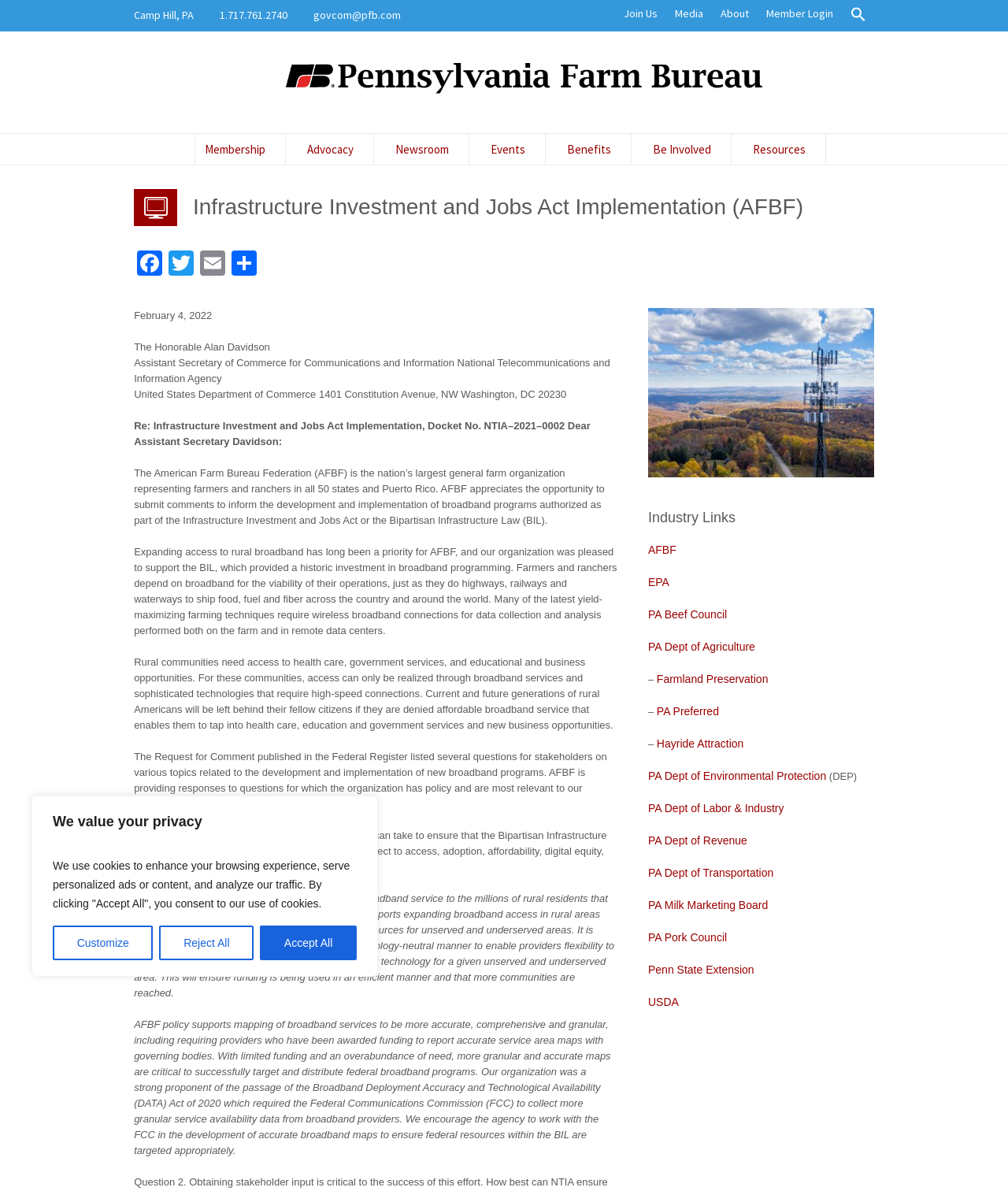Please specify the bounding box coordinates of the area that should be clicked to accomplish the following instruction: "Click Facebook". The coordinates should consist of four float numbers between 0 and 1, i.e., [left, top, right, bottom].

[0.133, 0.21, 0.164, 0.231]